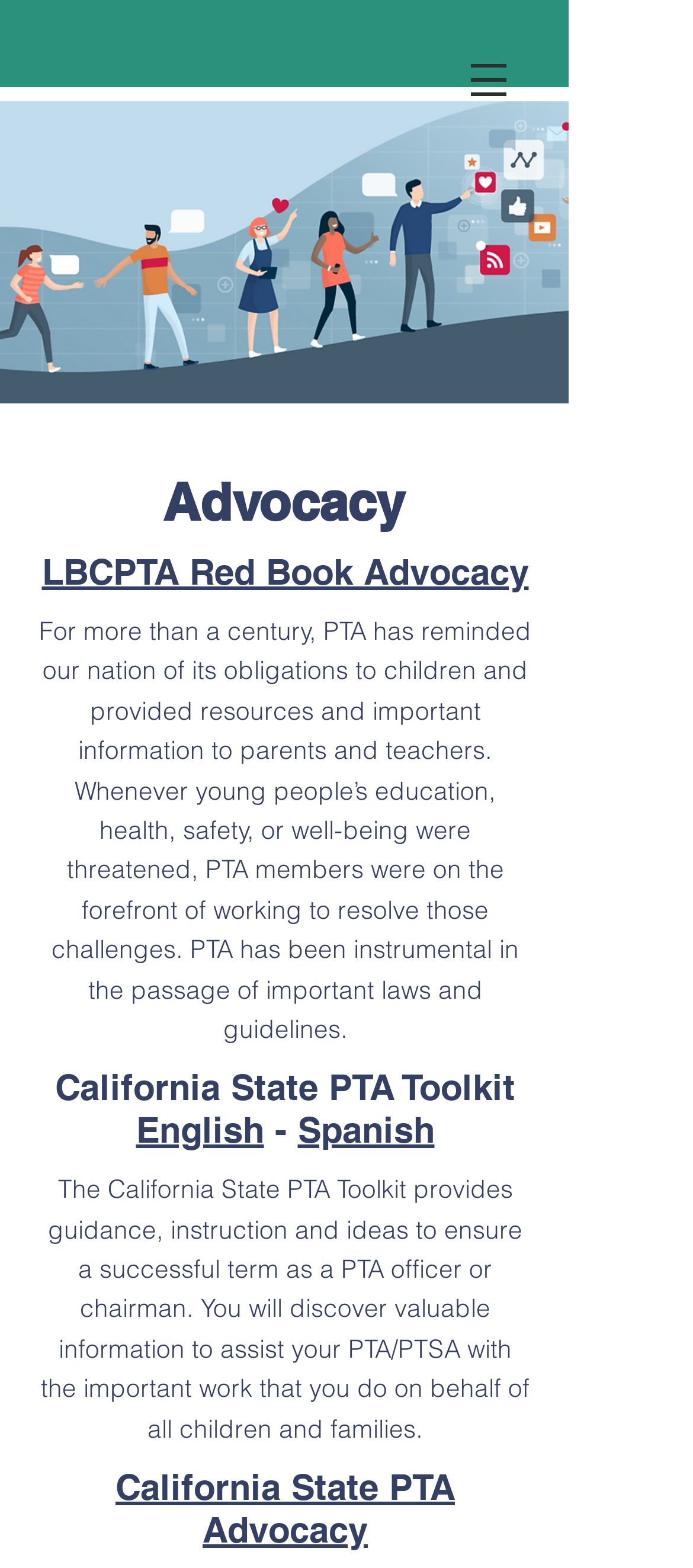Please respond to the question using a single word or phrase:
What is the purpose of the California State PTA Toolkit?

Guidance for PTA officers